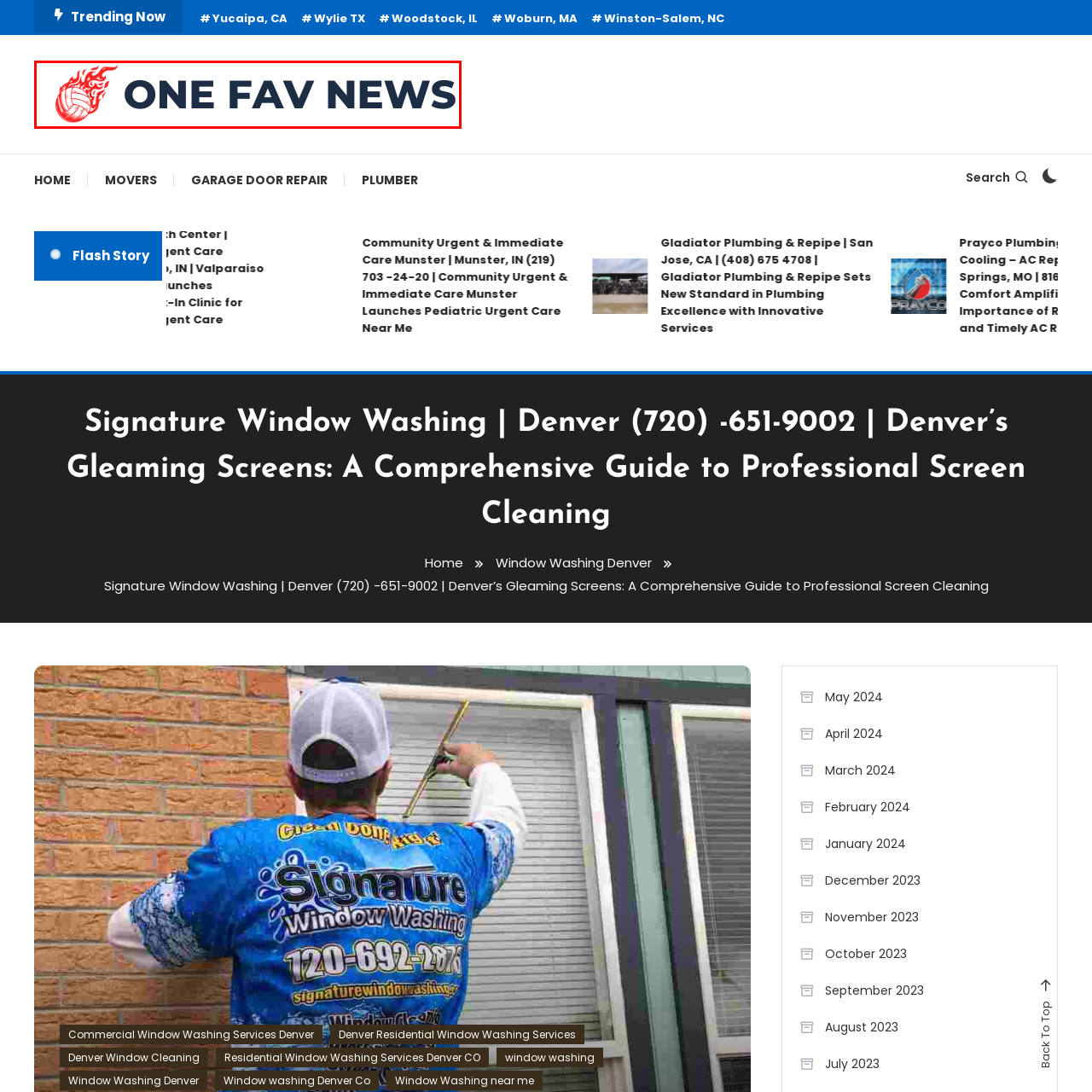Generate a comprehensive caption for the picture highlighted by the red outline.

The image prominently displays the logo of "One Fav News," featuring a dynamic design that incorporates a flaming volleyball. The text is bold and navy blue, with the word "ONE" styled in a distinct fashion that captures attention. The fiery volleyball symbol adds a sense of energy and excitement, suggesting a focus on sports, particularly volleyball. This branding effectively conveys a vibrant and engaging news platform centered around athletic events and updates, inviting viewers to explore the latest stories and developments in the world of volleyball.